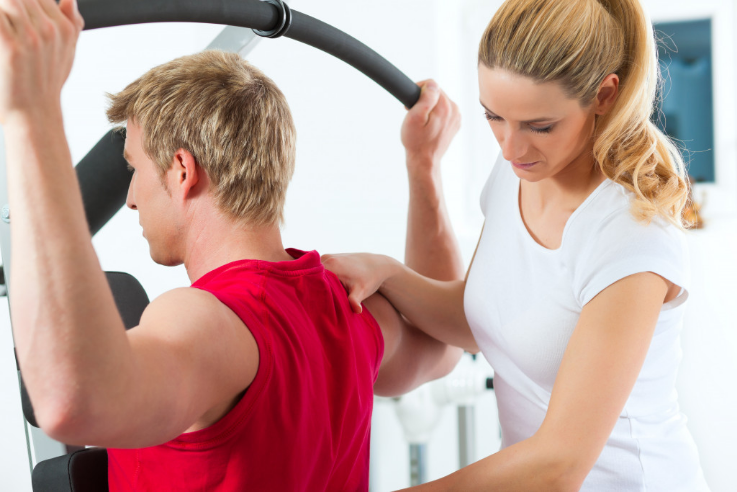What is the trainer's role?
Provide a comprehensive and detailed answer to the question.

The trainer, dressed in a white T-shirt, is standing behind the man, providing guidance and support to ensure that he is performing the exercise correctly and safely, which is an essential aspect of personal training.